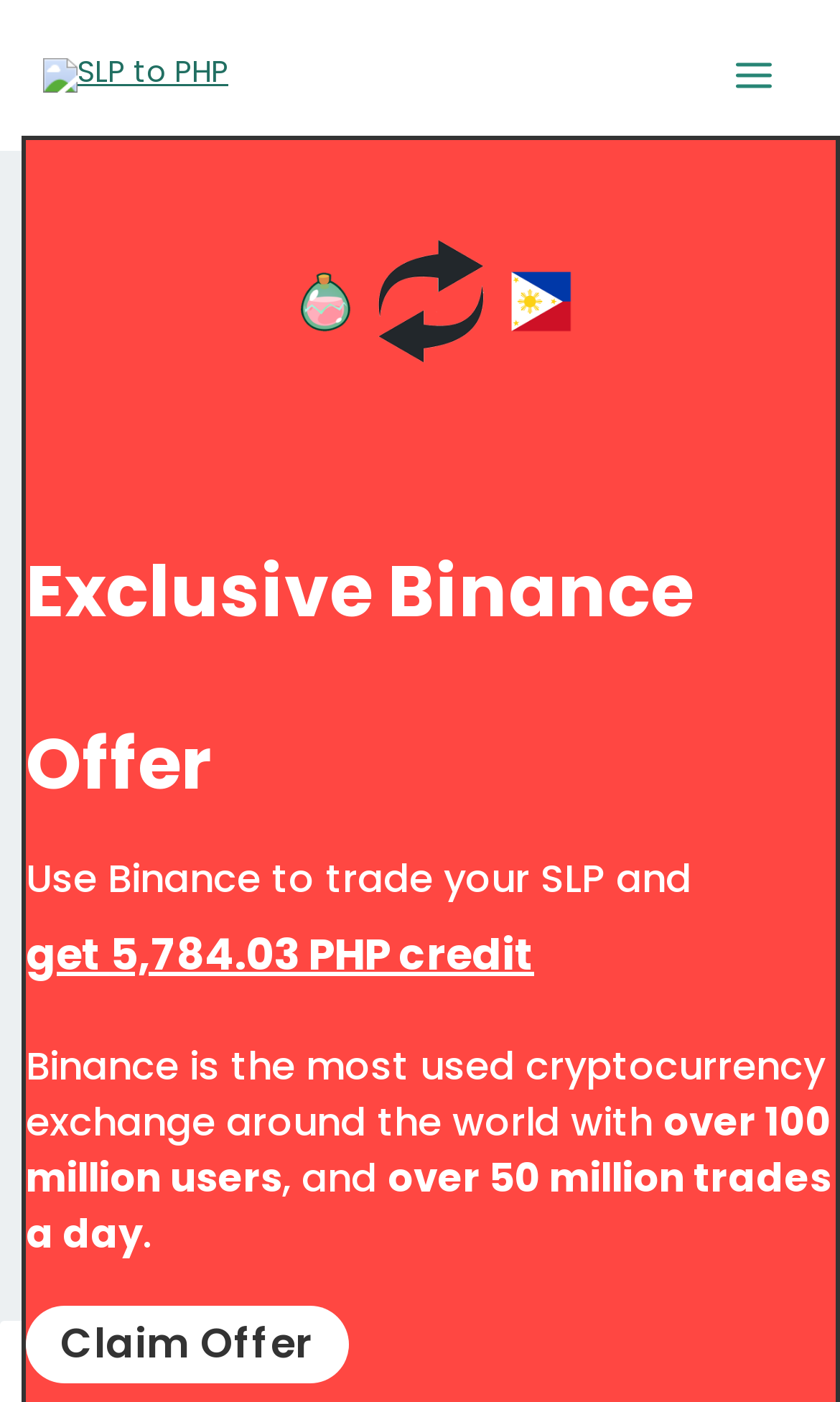What is the result of converting 588 SLP to PHP?
Look at the image and provide a detailed response to the question.

I found the result of converting 588 SLP to PHP by looking at the text that says '588 Smooth Love Potion to 120.45 Philippine pesos'.